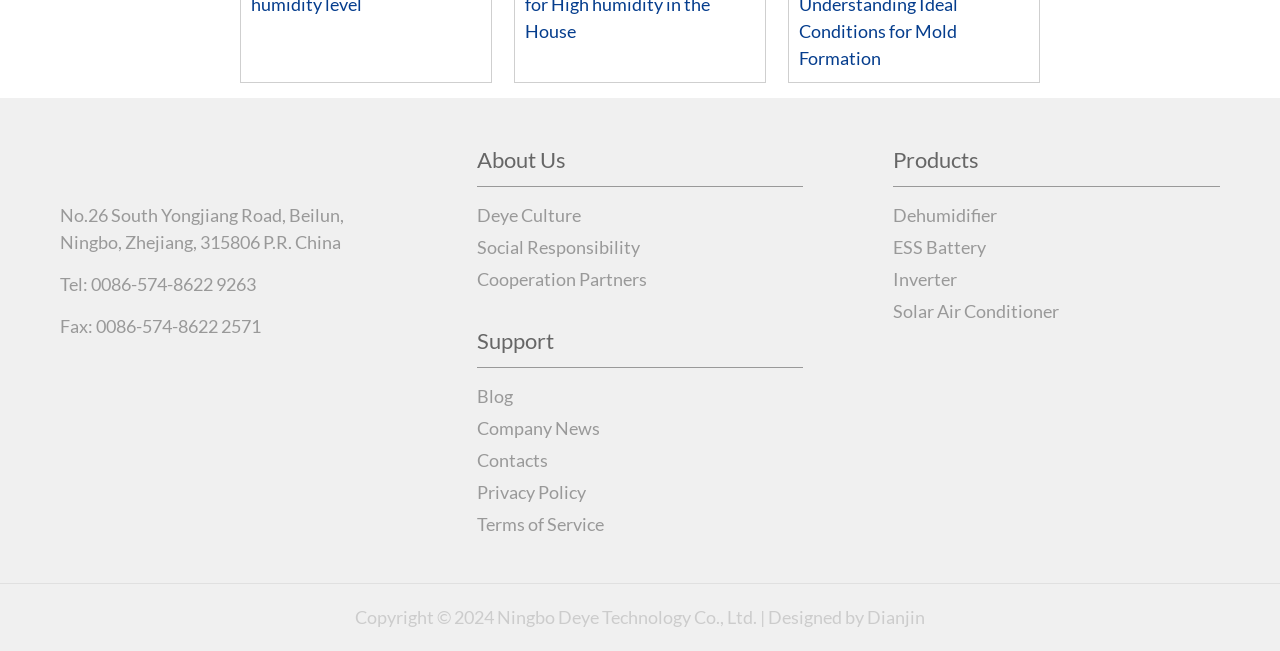What type of products does the company offer?
Please answer the question with as much detail and depth as you can.

I found the product types by looking at the links in the complementary element with ID 151, which are 'Dehumidifier', 'ESS Battery', 'Inverter', and 'Solar Air Conditioner'.